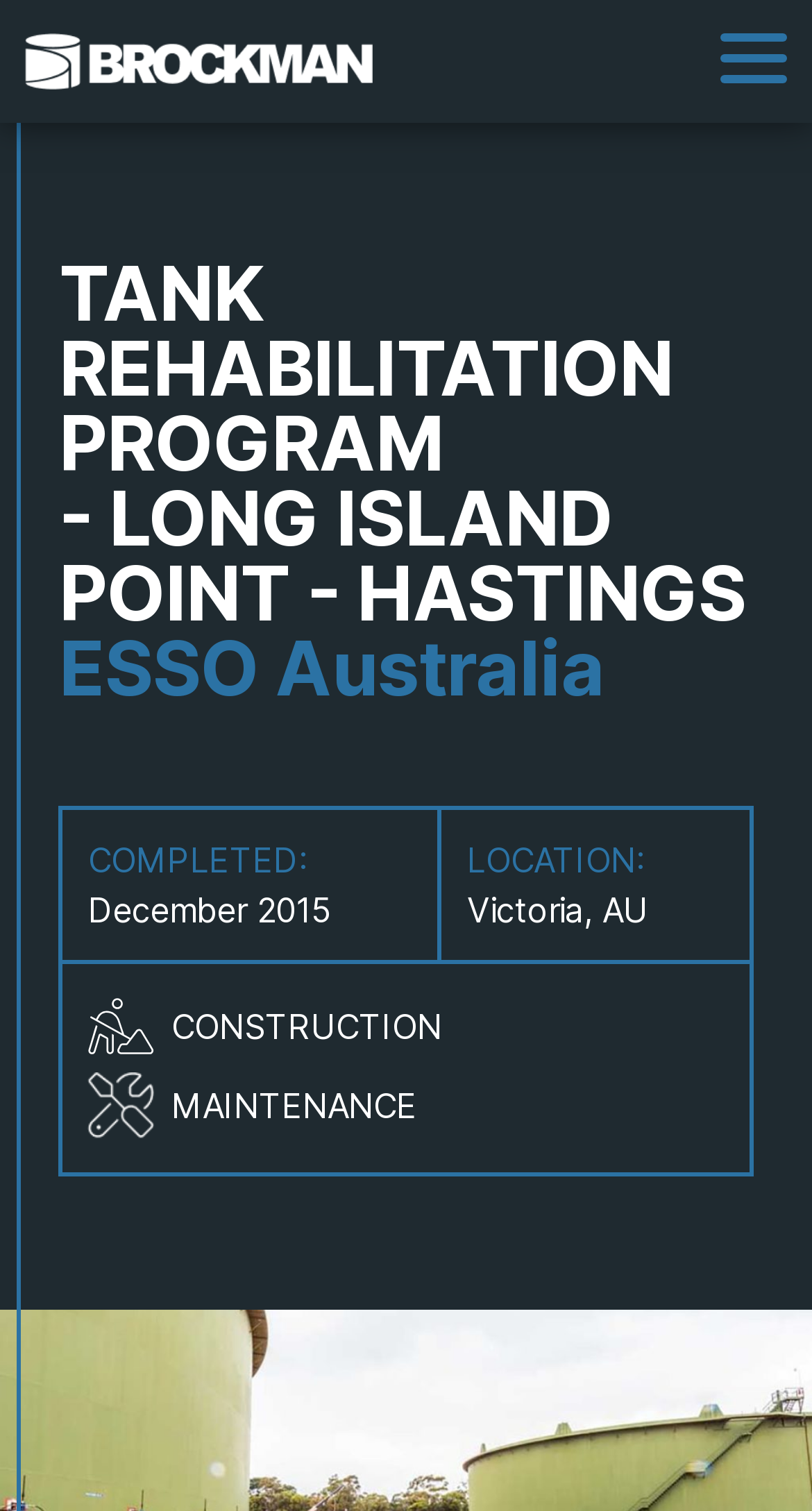What is the location of the tank rehabilitation program?
With the help of the image, please provide a detailed response to the question.

I found the answer by looking at the table on the webpage, specifically the second row and second column, which contains the text 'LOCATION: Victoria, AU'.